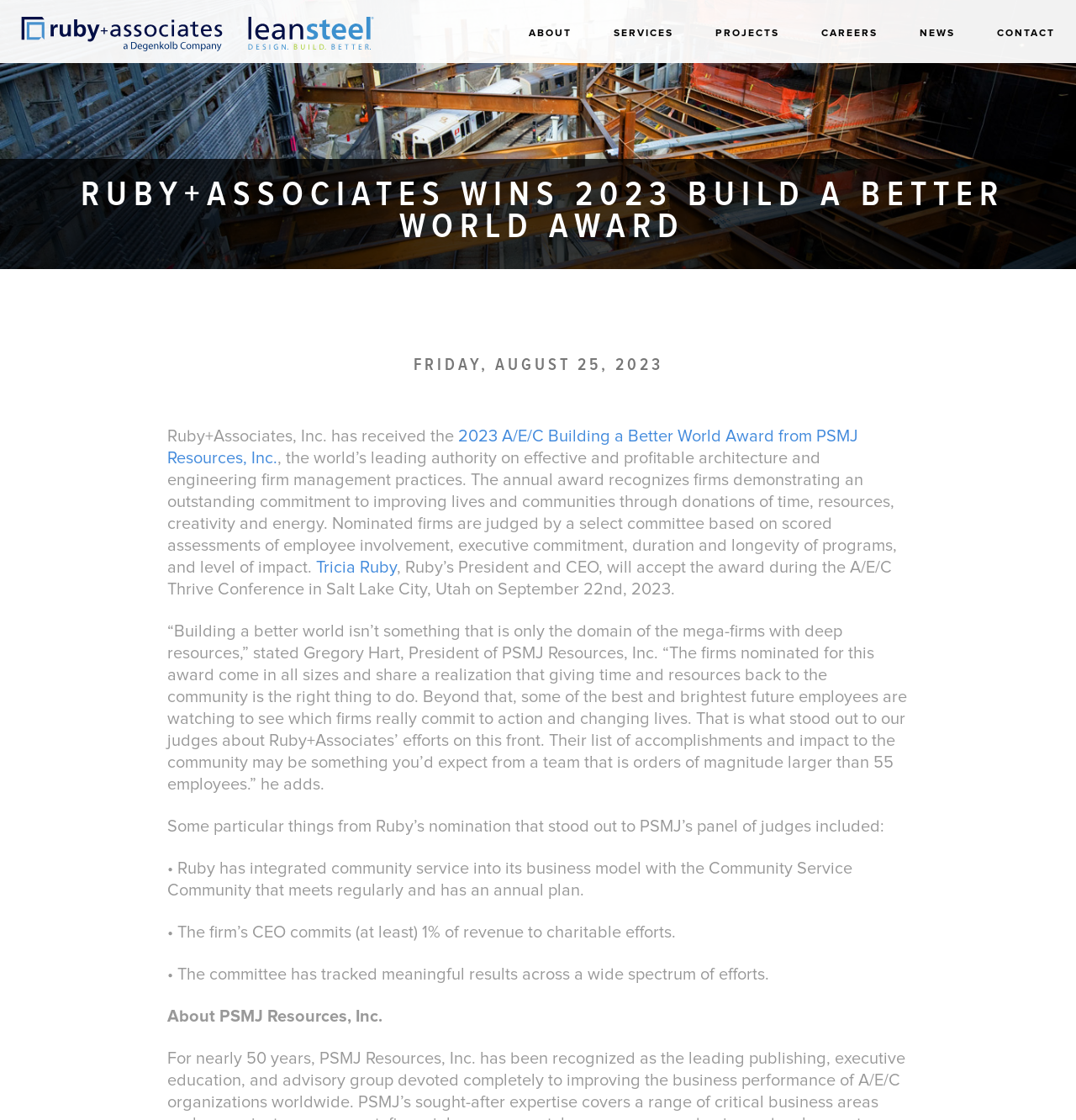Respond with a single word or phrase to the following question: What percentage of revenue does Ruby's CEO commit to charitable efforts?

1%